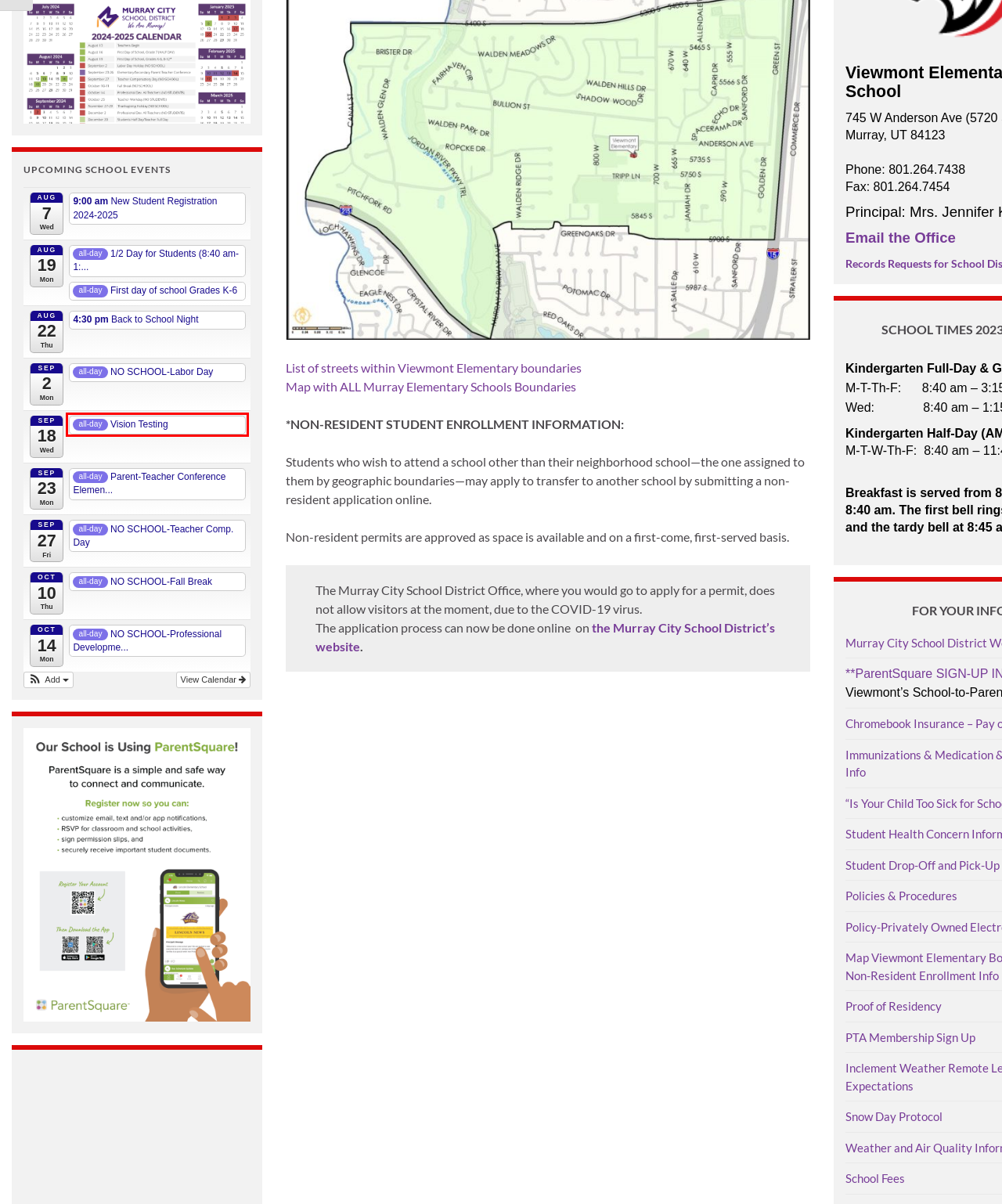After examining the screenshot of a webpage with a red bounding box, choose the most accurate webpage description that corresponds to the new page after clicking the element inside the red box. Here are the candidates:
A. Unify All Communication Tools - ParentSquare
B. New Student Registration 2024-2025 – Viewmont Elementary
C. NO SCHOOL-Labor Day – Viewmont Elementary
D. Weather, Air Quality, and Emergencies - Murray City School District
E. Calendar – Viewmont Elementary
F. School Year Calendar & Bell Schedule - Murray City School District
G. Vision Testing – Viewmont Elementary
H. 1/2 Day for Students (8:40 am-1:15 pm) – Viewmont Elementary

G